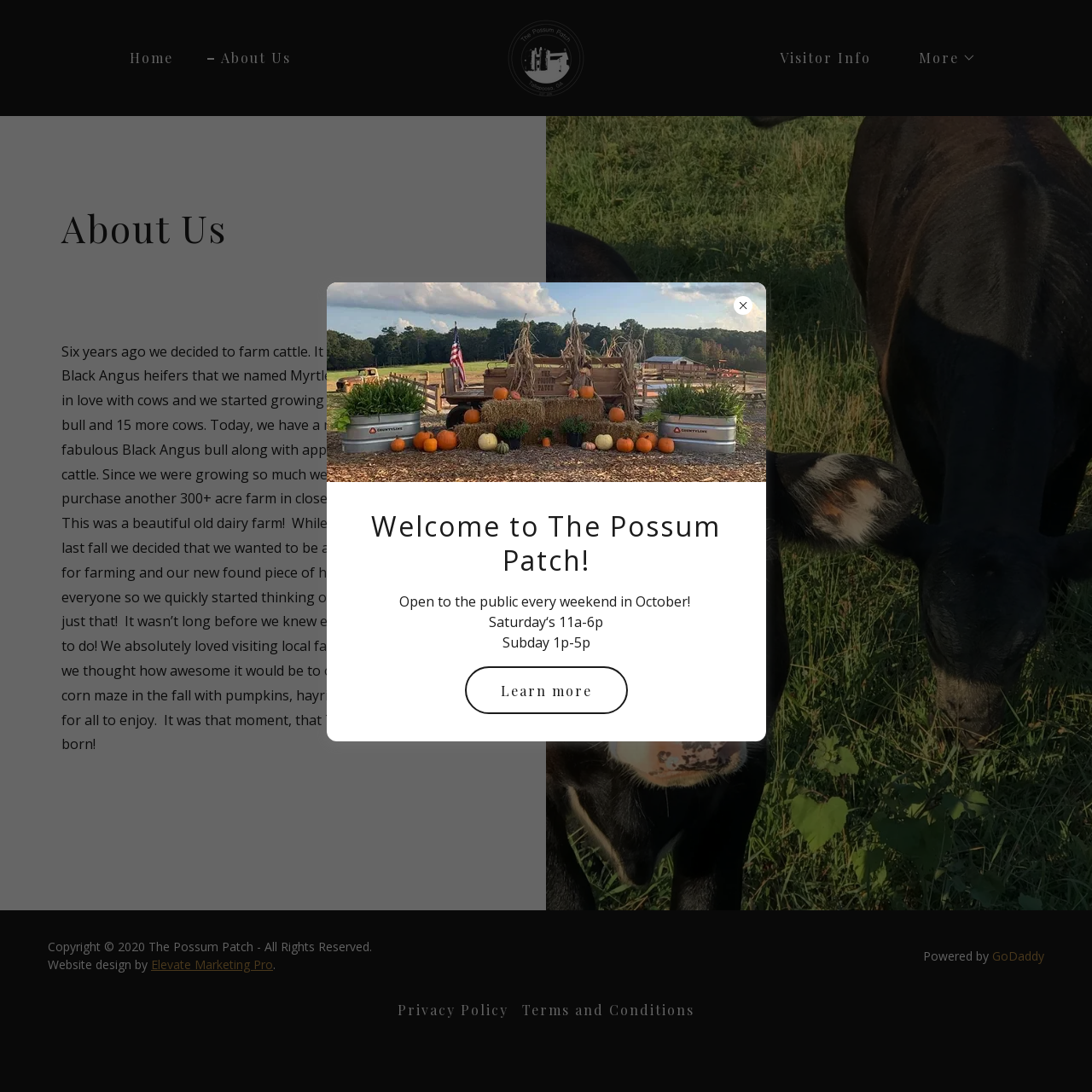Please determine the bounding box coordinates of the element's region to click in order to carry out the following instruction: "Check the website's copyright information". The coordinates should be four float numbers between 0 and 1, i.e., [left, top, right, bottom].

[0.044, 0.859, 0.341, 0.874]